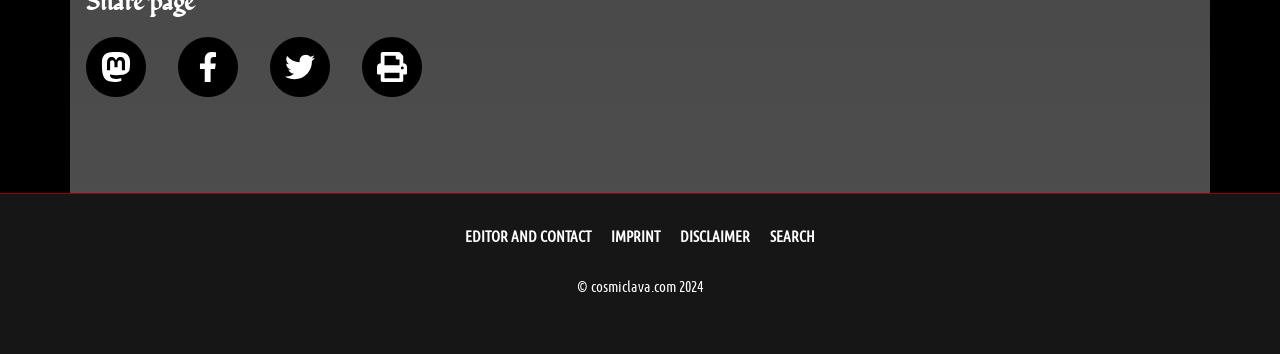Find the bounding box coordinates of the clickable element required to execute the following instruction: "Share on Twitter". Provide the coordinates as four float numbers between 0 and 1, i.e., [left, top, right, bottom].

[0.211, 0.104, 0.258, 0.273]